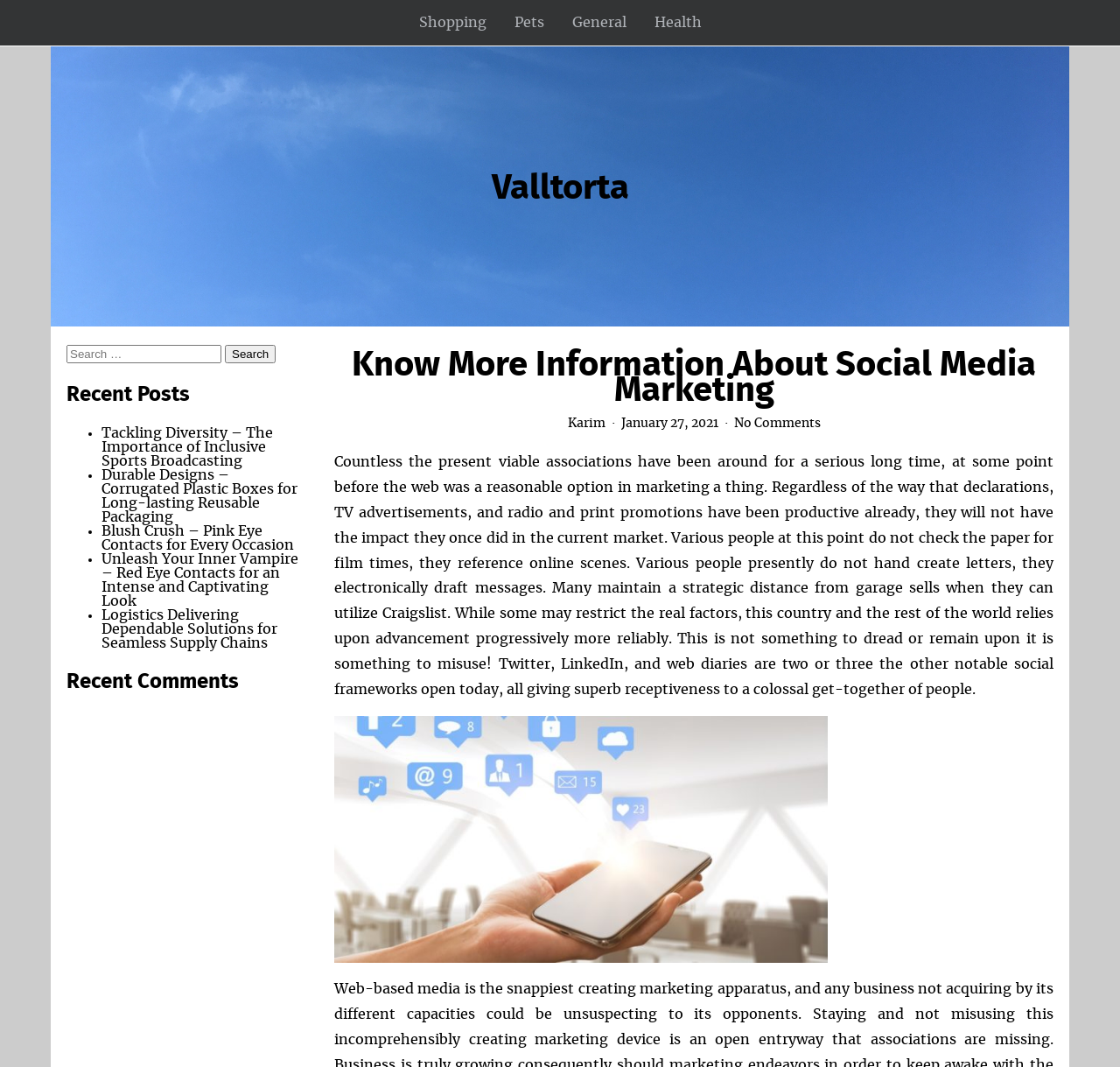Please answer the following question using a single word or phrase: 
What is the main topic of the webpage?

Social Media Marketing